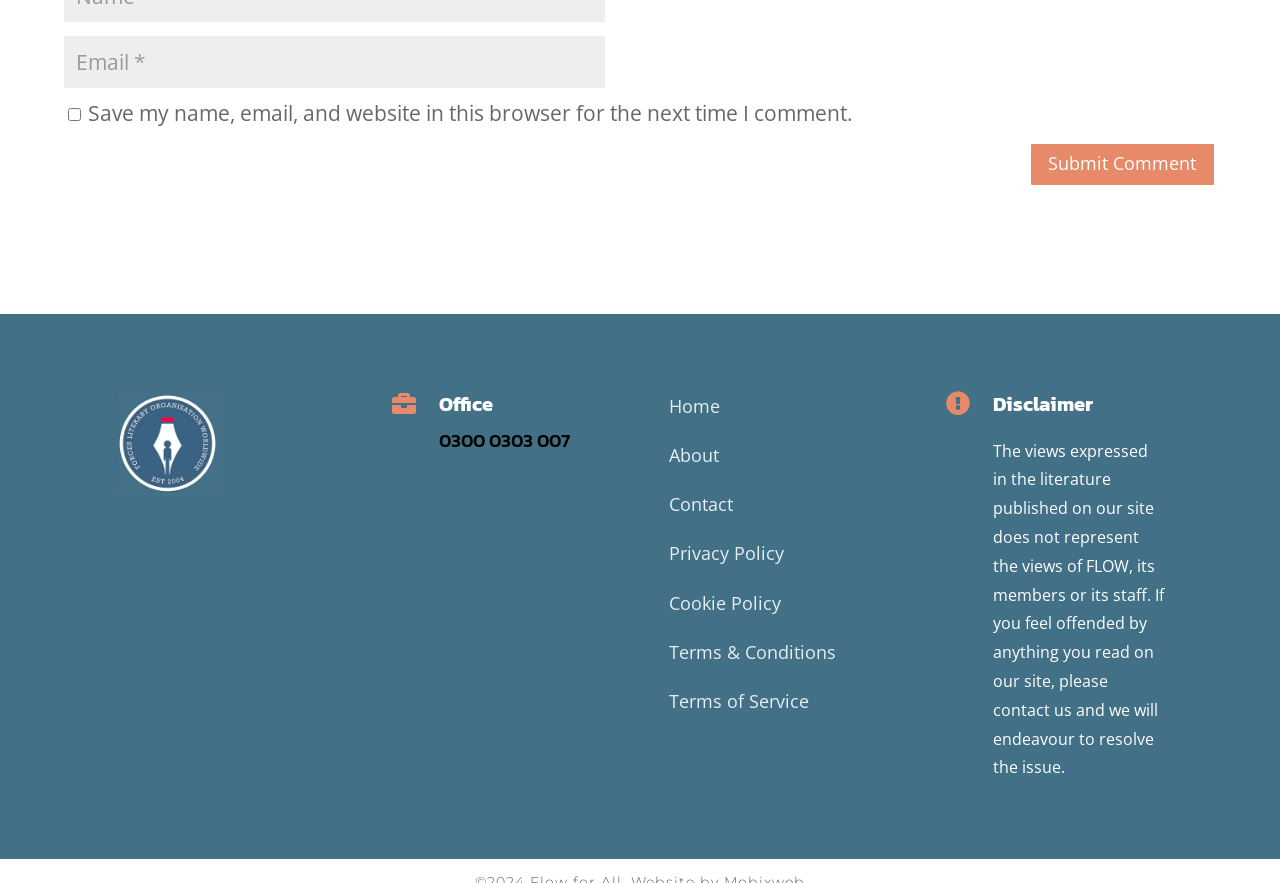Find and indicate the bounding box coordinates of the region you should select to follow the given instruction: "Submit a comment".

[0.804, 0.161, 0.95, 0.211]